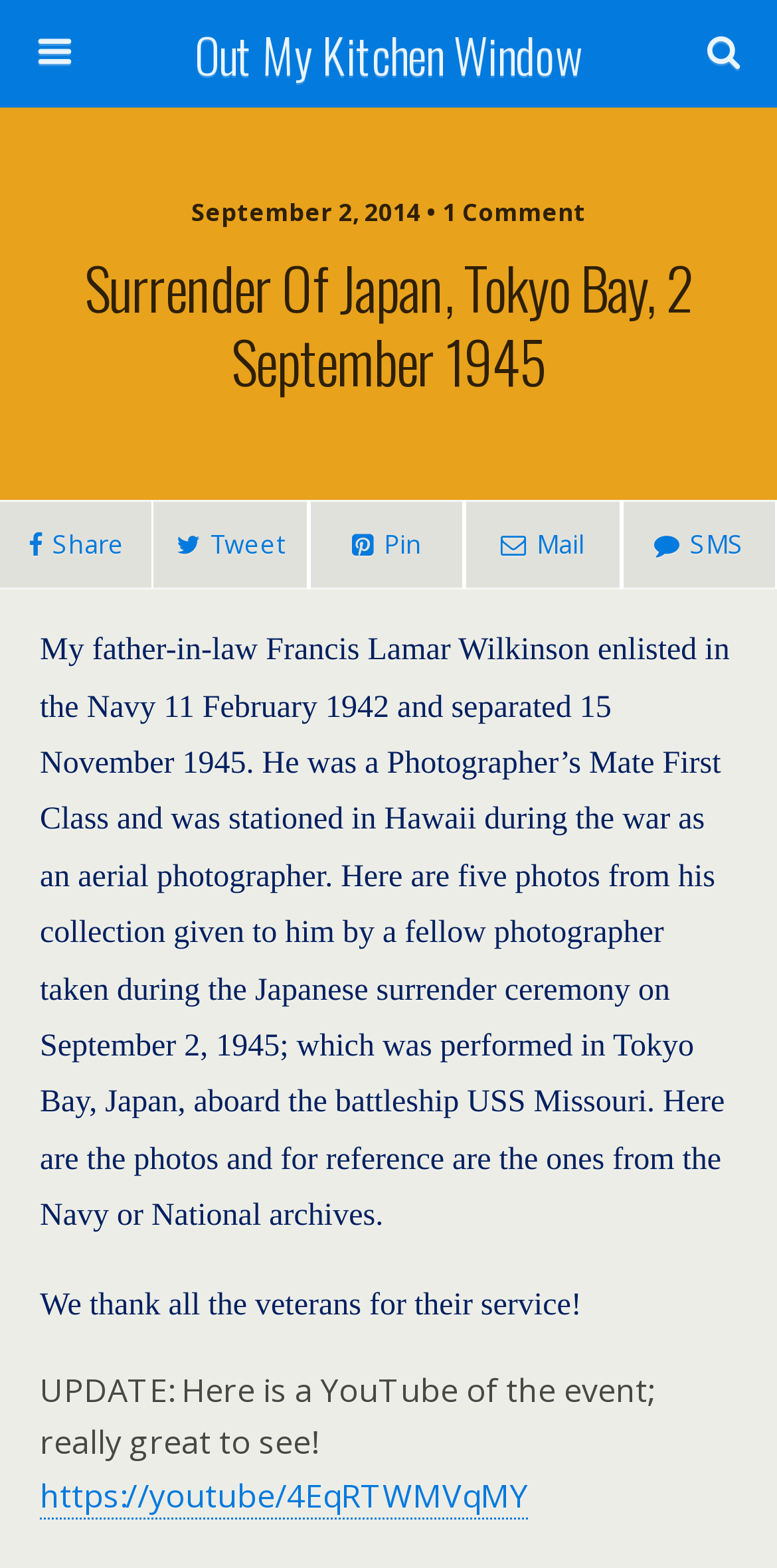What is the platform where a video of the event can be found?
From the screenshot, supply a one-word or short-phrase answer.

YouTube